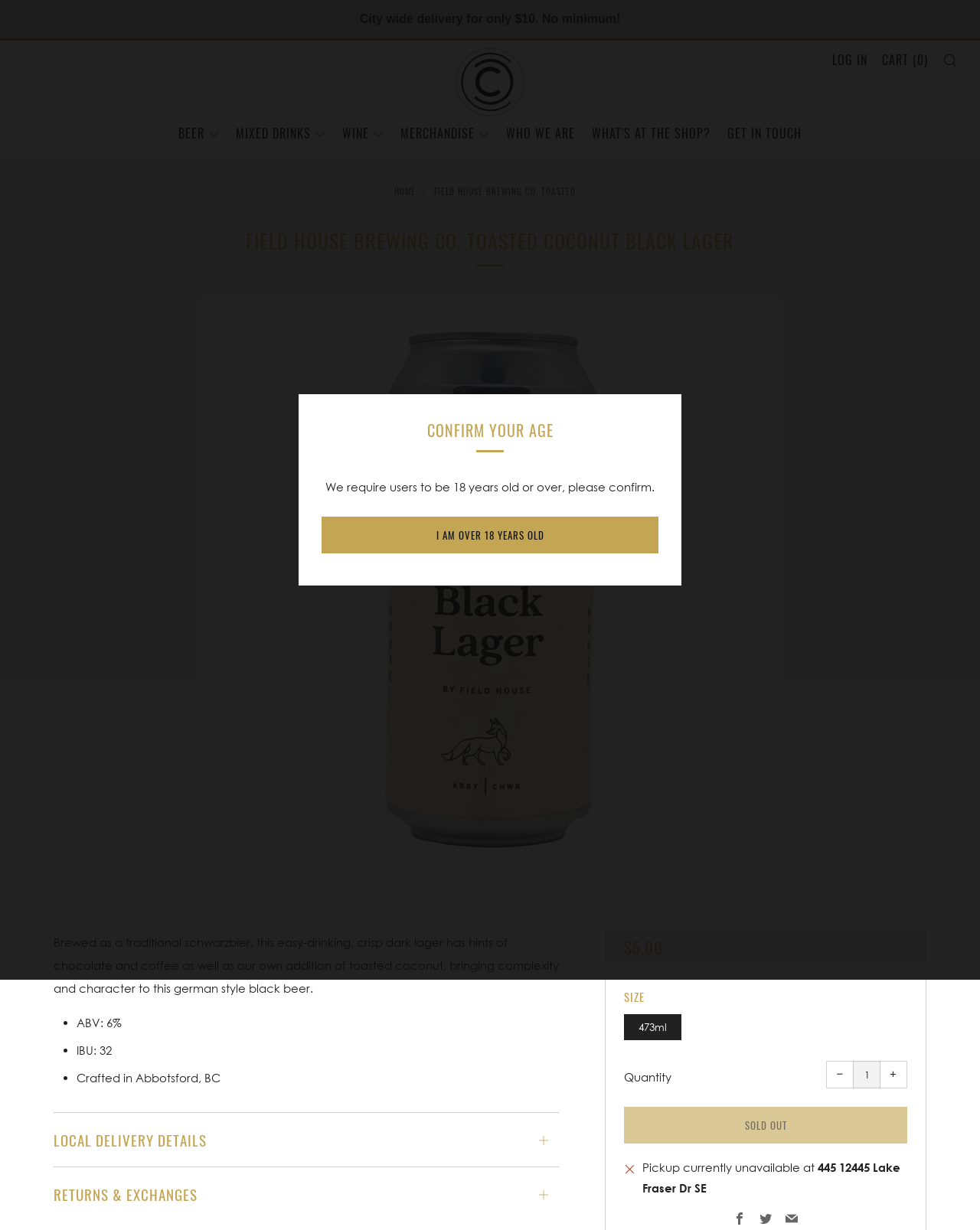What is the ABV of the beer?
Using the details from the image, give an elaborate explanation to answer the question.

I found the answer by looking at the static text element 'ABV: 6%' which is located in the beer details section, indicating the alcohol by volume of the beer.